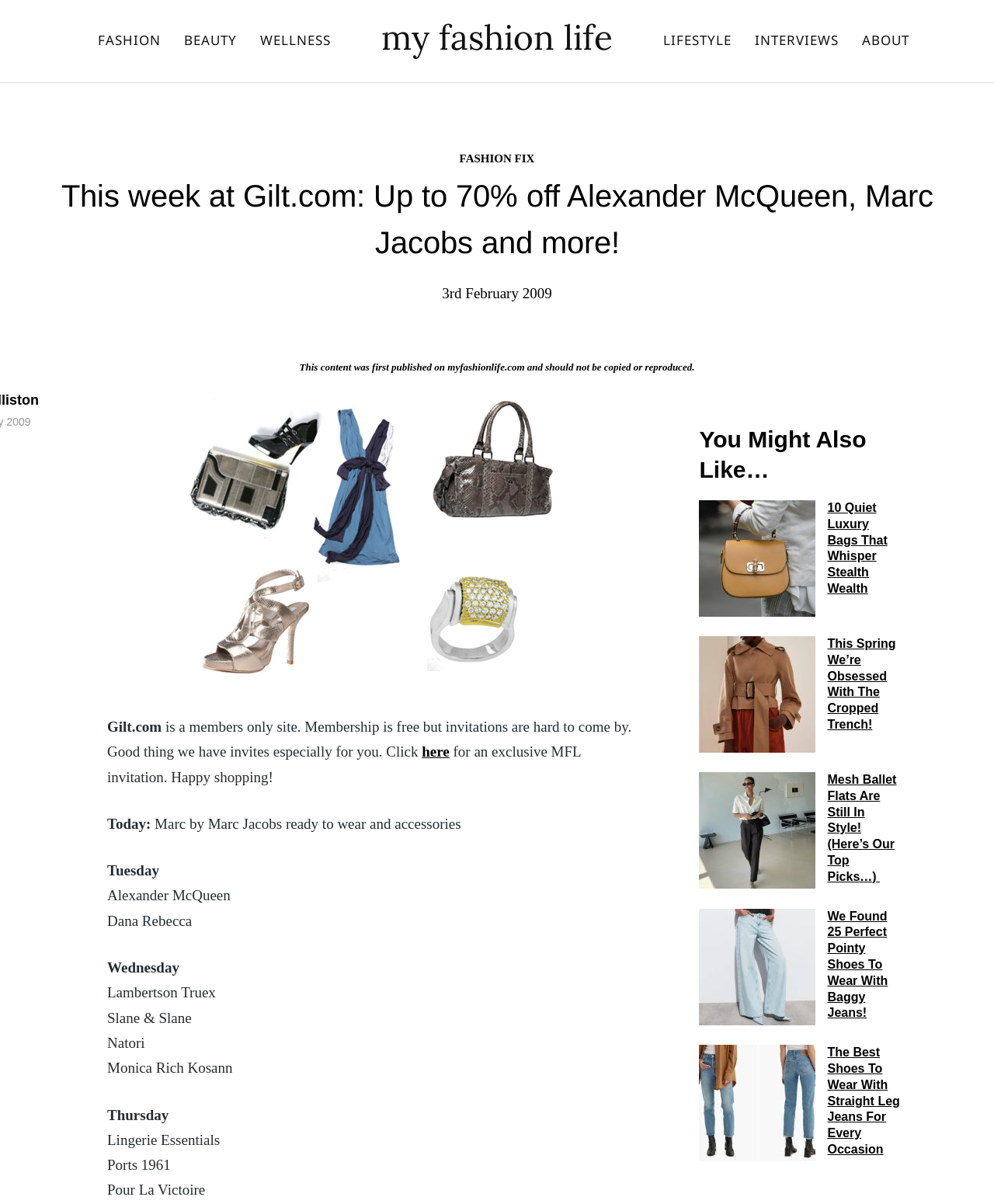What is the format of the dates listed on the webpage?
Kindly answer the question with as much detail as you can.

The dates listed on the webpage, such as '3rd February 2009', are in the format of day, month, year, indicating that this is the format used for dates on the website.